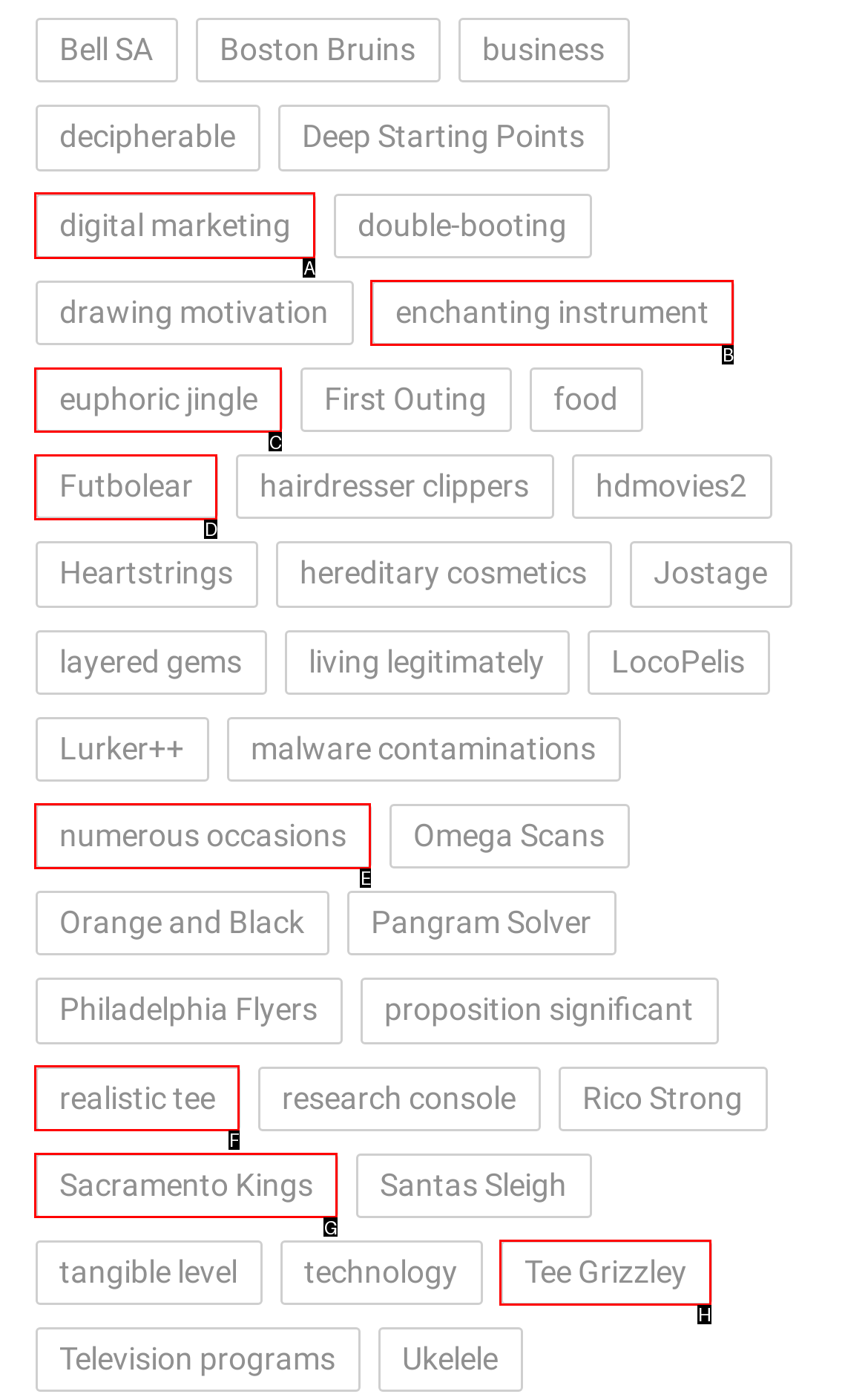Which lettered option should I select to achieve the task: Visit the digital marketing page according to the highlighted elements in the screenshot?

A